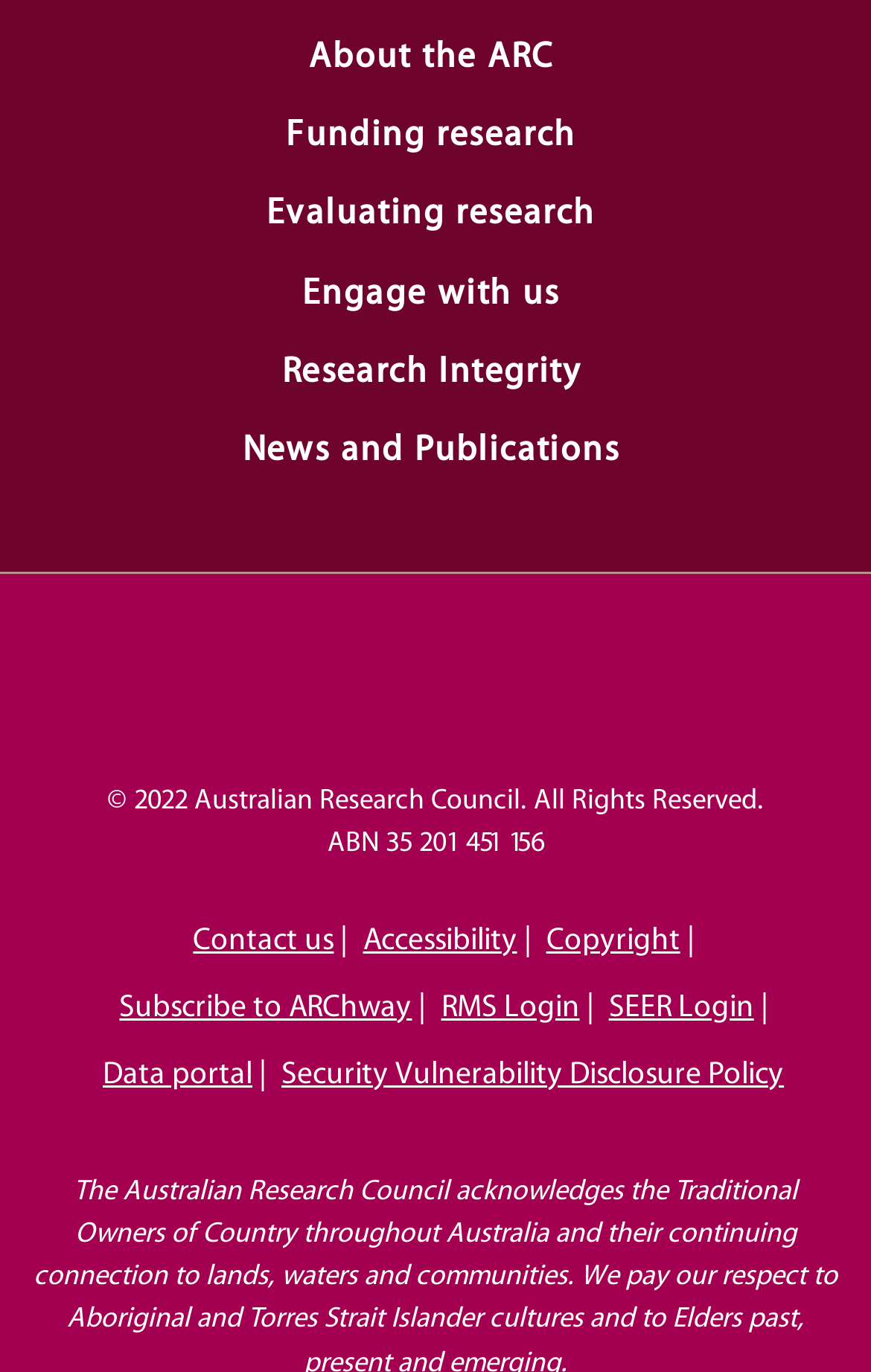Identify the bounding box for the element characterized by the following description: "Accessibility".

[0.417, 0.66, 0.594, 0.709]